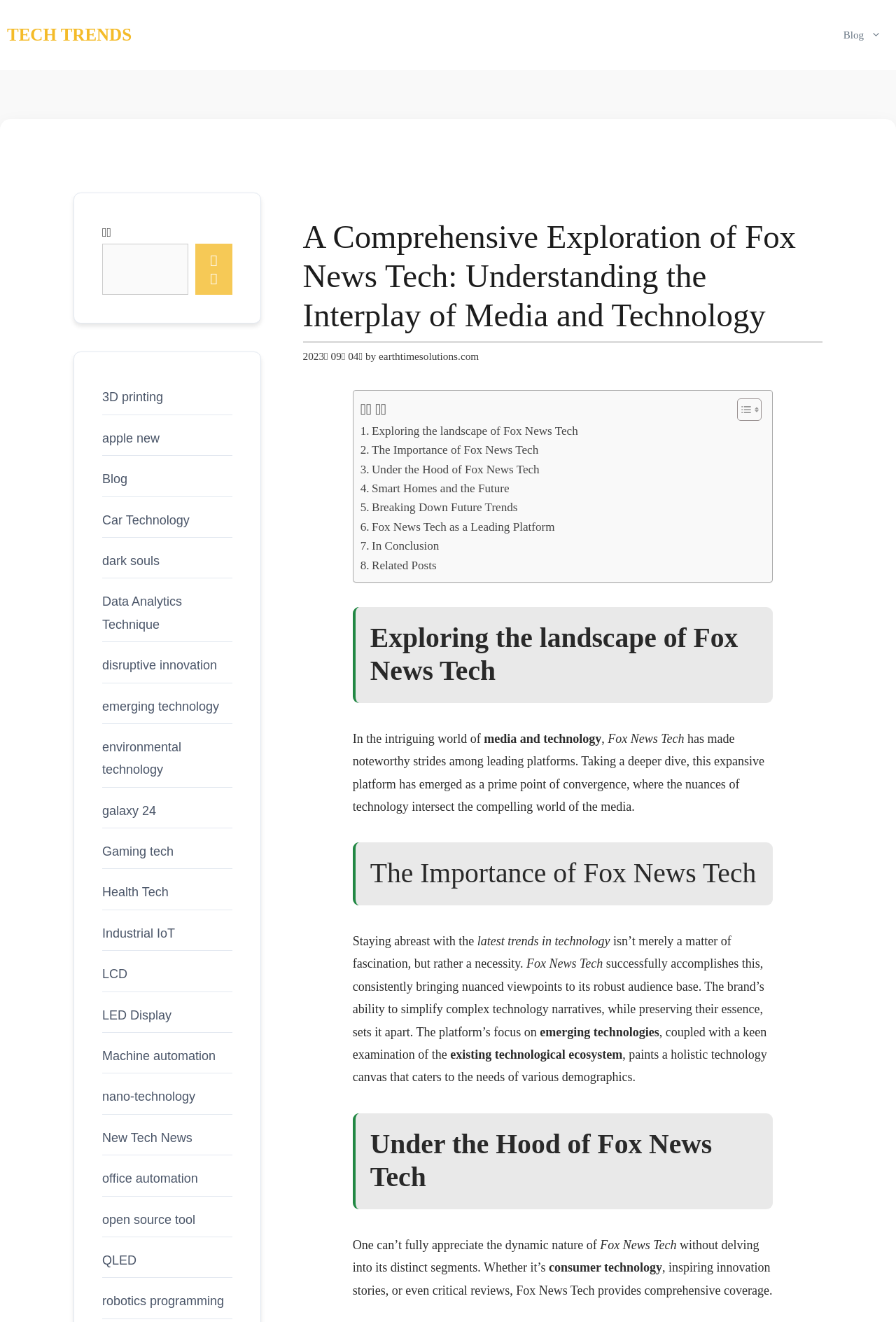Use a single word or phrase to respond to the question:
What is the purpose of the button in the search section?

To search